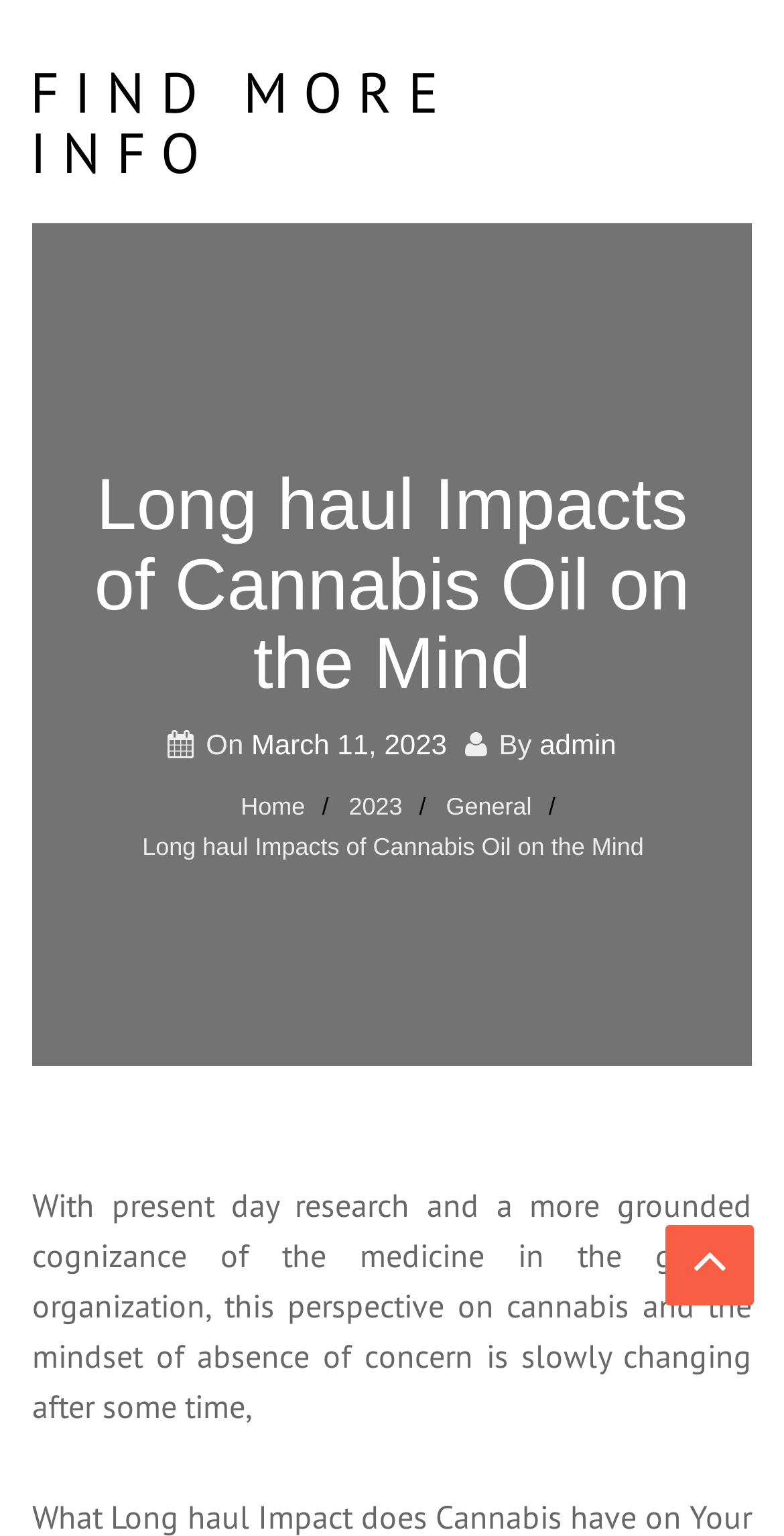Extract the main title from the webpage and generate its text.

Long haul Impacts of Cannabis Oil on the Mind